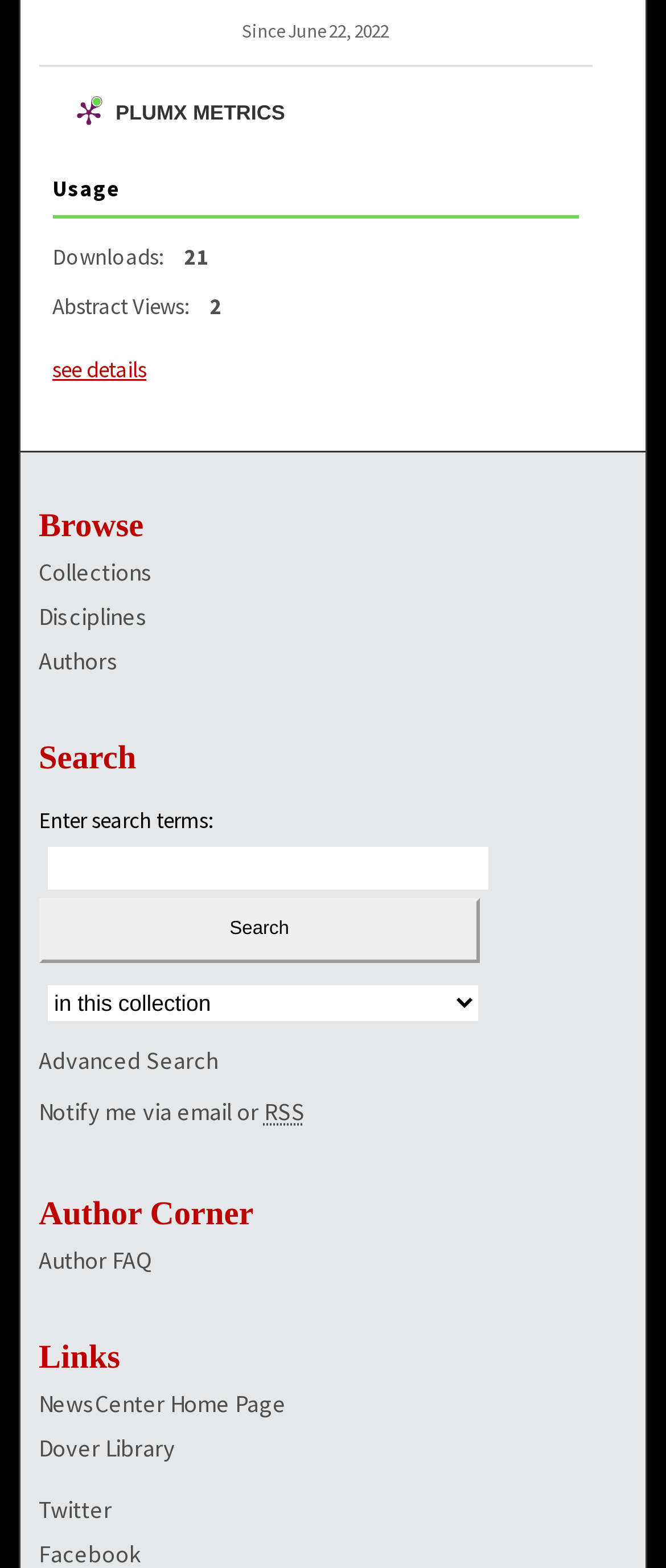Please identify the bounding box coordinates of the clickable area that will allow you to execute the instruction: "Select a context to search".

[0.058, 0.604, 0.721, 0.629]